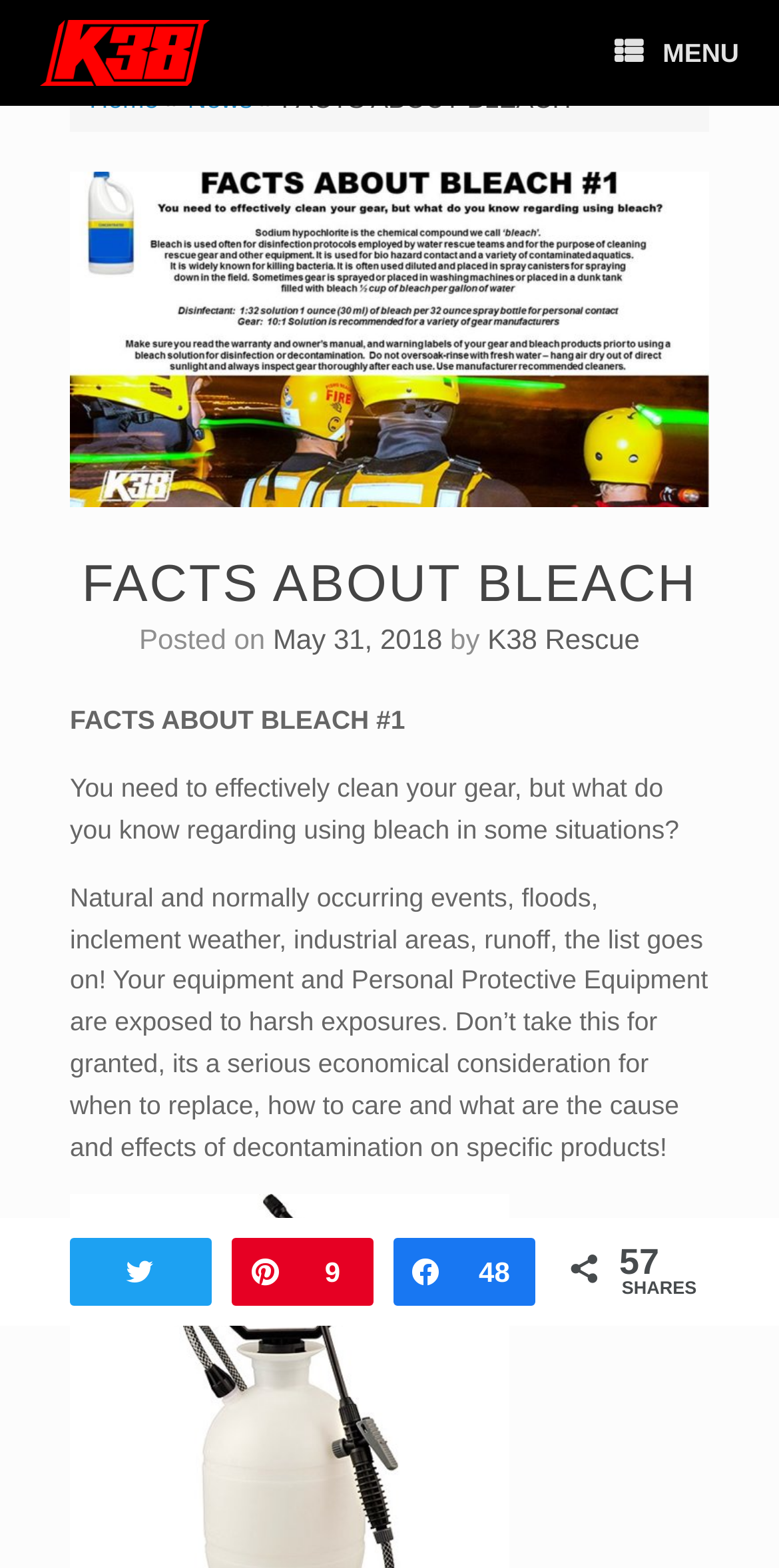Show me the bounding box coordinates of the clickable region to achieve the task as per the instruction: "Share on Twitter".

[0.092, 0.791, 0.269, 0.829]